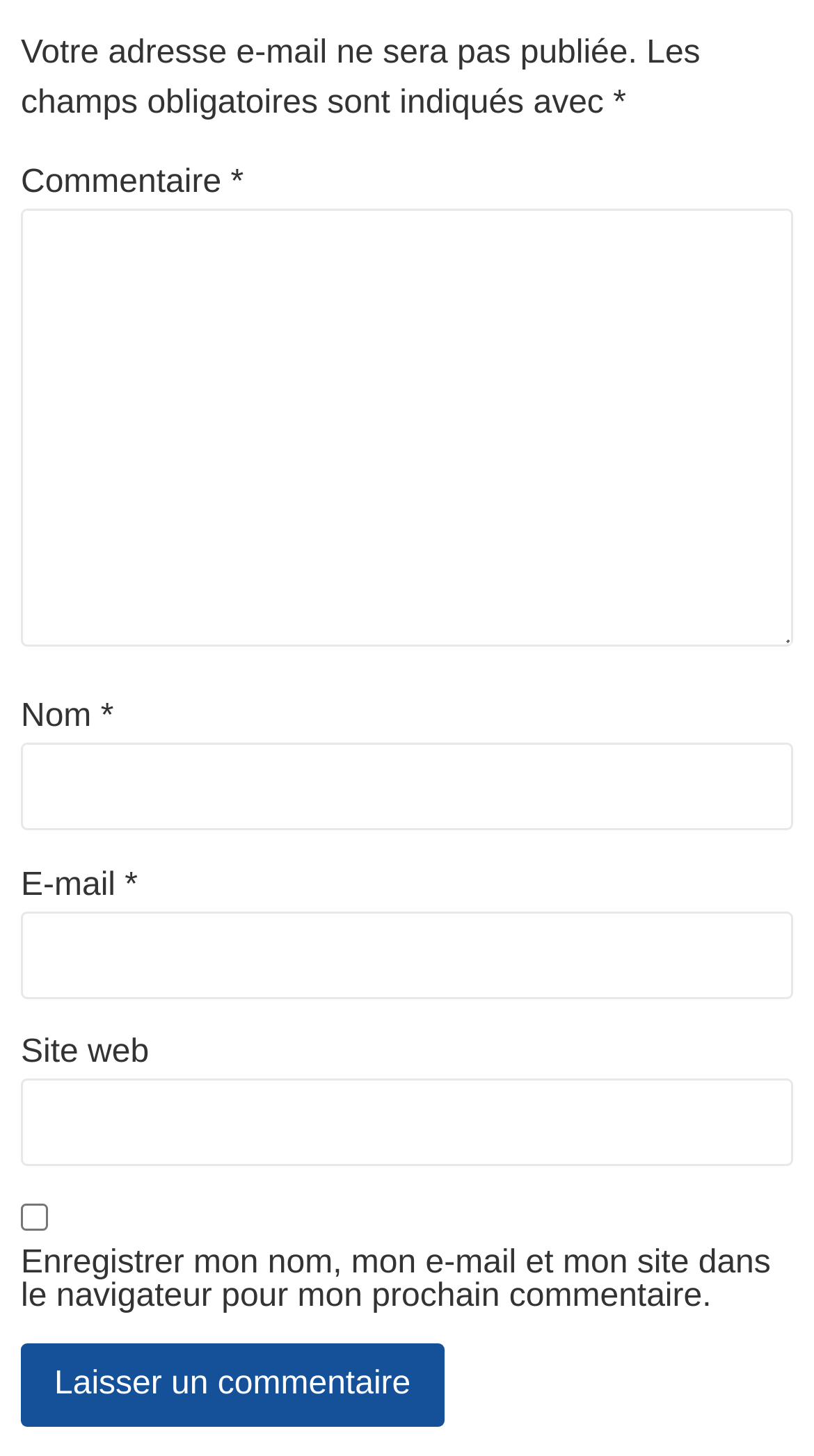Given the following UI element description: "parent_node: E-mail * aria-describedby="email-notes" name="email"", find the bounding box coordinates in the webpage screenshot.

[0.026, 0.626, 0.974, 0.686]